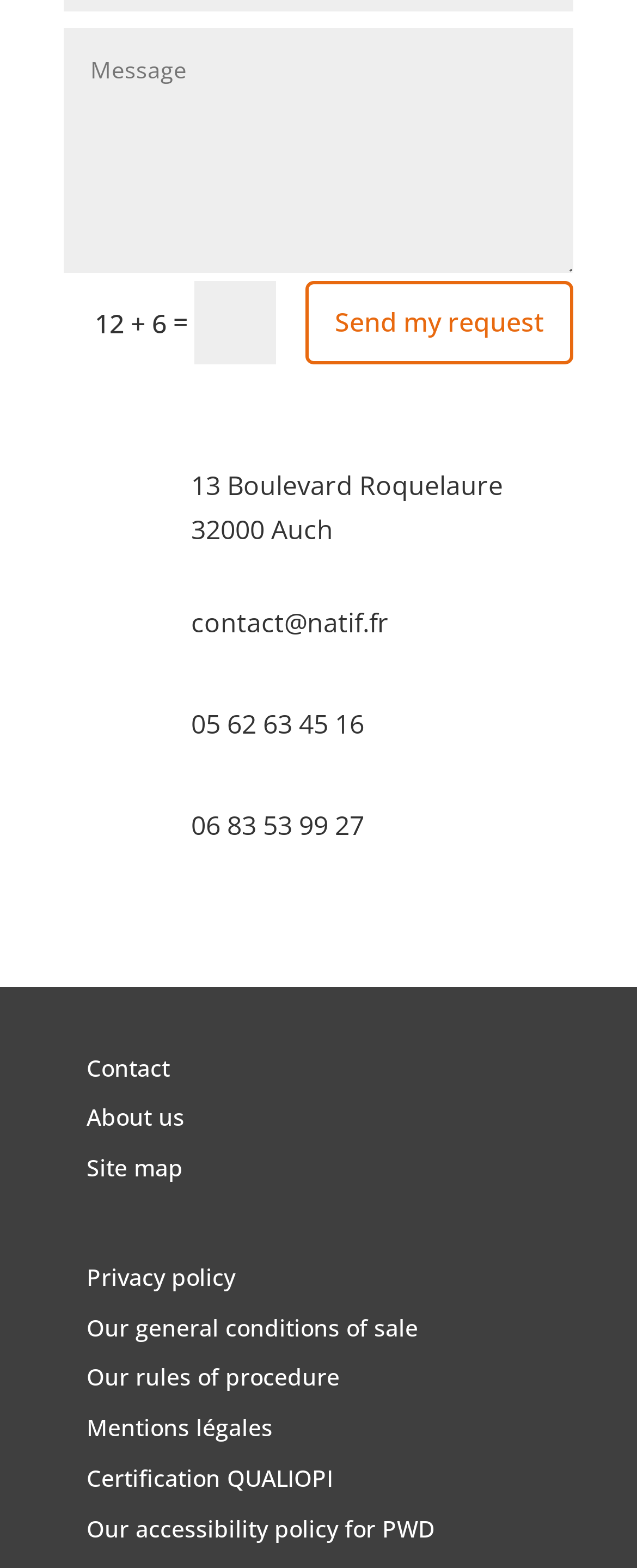Give a short answer to this question using one word or a phrase:
What is the button text?

Send my request 5